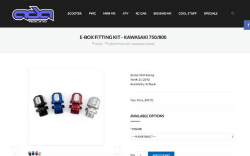What information is presented in the background?
Look at the image and provide a detailed response to the question.

The background of the image reflects a modern web layout, which presents product details such as the name, SKU number, and availability. This information is likely to be useful for potential buyers looking for high-quality accessories tailored for their motorcycles.